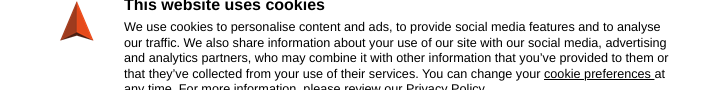What may be shared with partners?
Please ensure your answer is as detailed and informative as possible.

According to the cookie consent banner, information may be shared with social media, advertising, and analytics partners, which is an important aspect of the website's data collection practices.